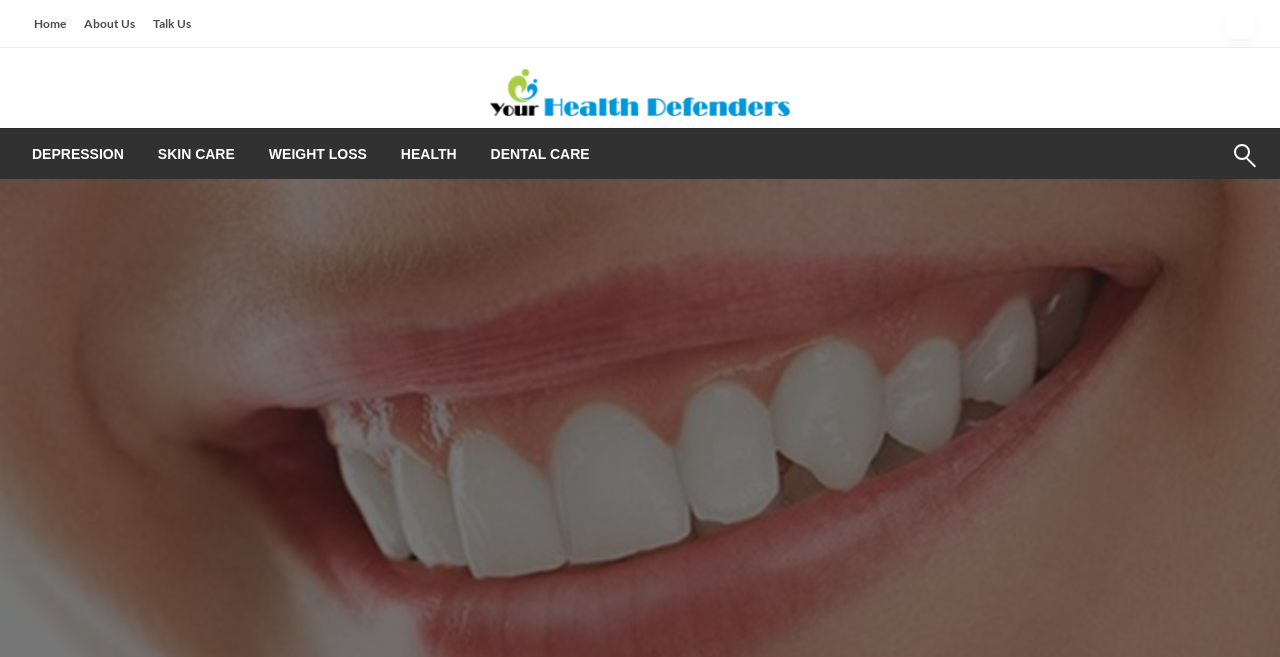Determine the bounding box coordinates of the element's region needed to click to follow the instruction: "search for something". Provide these coordinates as four float numbers between 0 and 1, formatted as [left, top, right, bottom].

[0.966, 0.222, 0.978, 0.283]